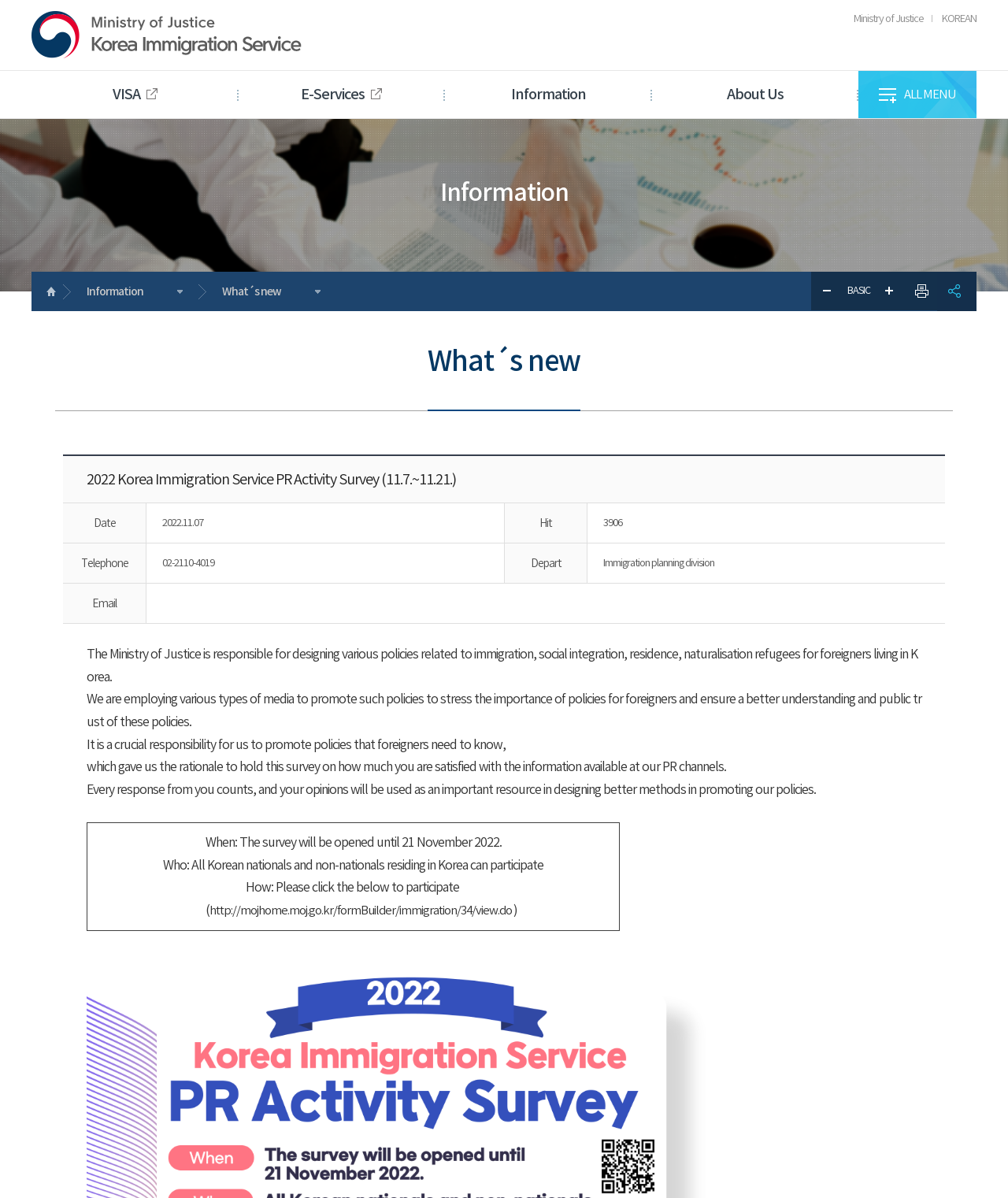Please specify the coordinates of the bounding box for the element that should be clicked to carry out this instruction: "Click the MCVitamins Logo". The coordinates must be four float numbers between 0 and 1, formatted as [left, top, right, bottom].

None